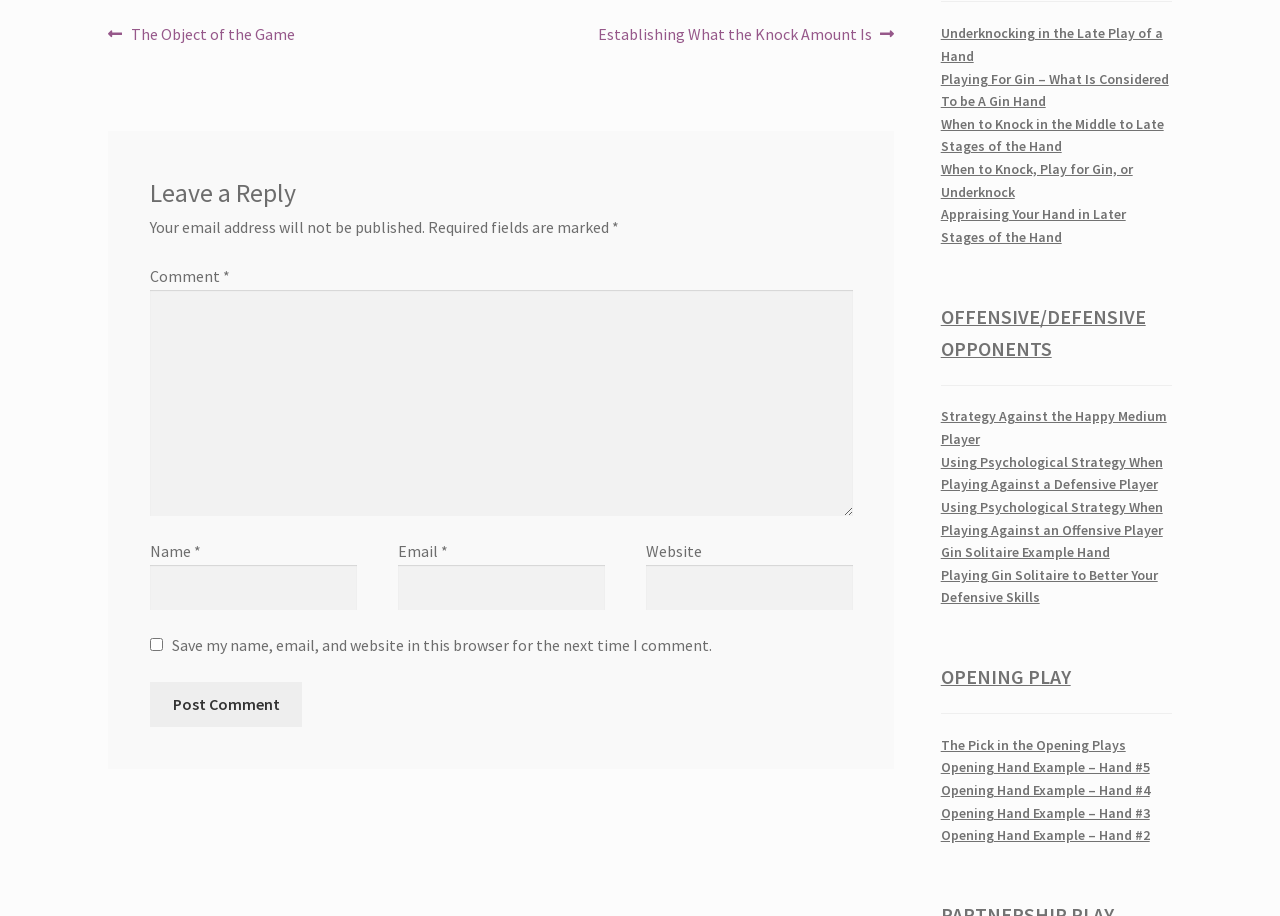Determine the bounding box coordinates of the clickable element necessary to fulfill the instruction: "Click on the 'Underknocking in the Late Play of a Hand' link". Provide the coordinates as four float numbers within the 0 to 1 range, i.e., [left, top, right, bottom].

[0.735, 0.027, 0.908, 0.071]